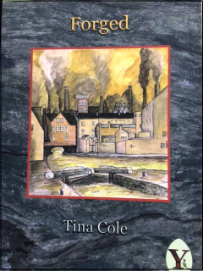What is the year of publication?
Please give a detailed and elaborate explanation in response to the question.

The year of publication is 2021 as it is mentioned in the caption, stating that the poetry collection 'Forged' was published by Yaffle Press in 2021.